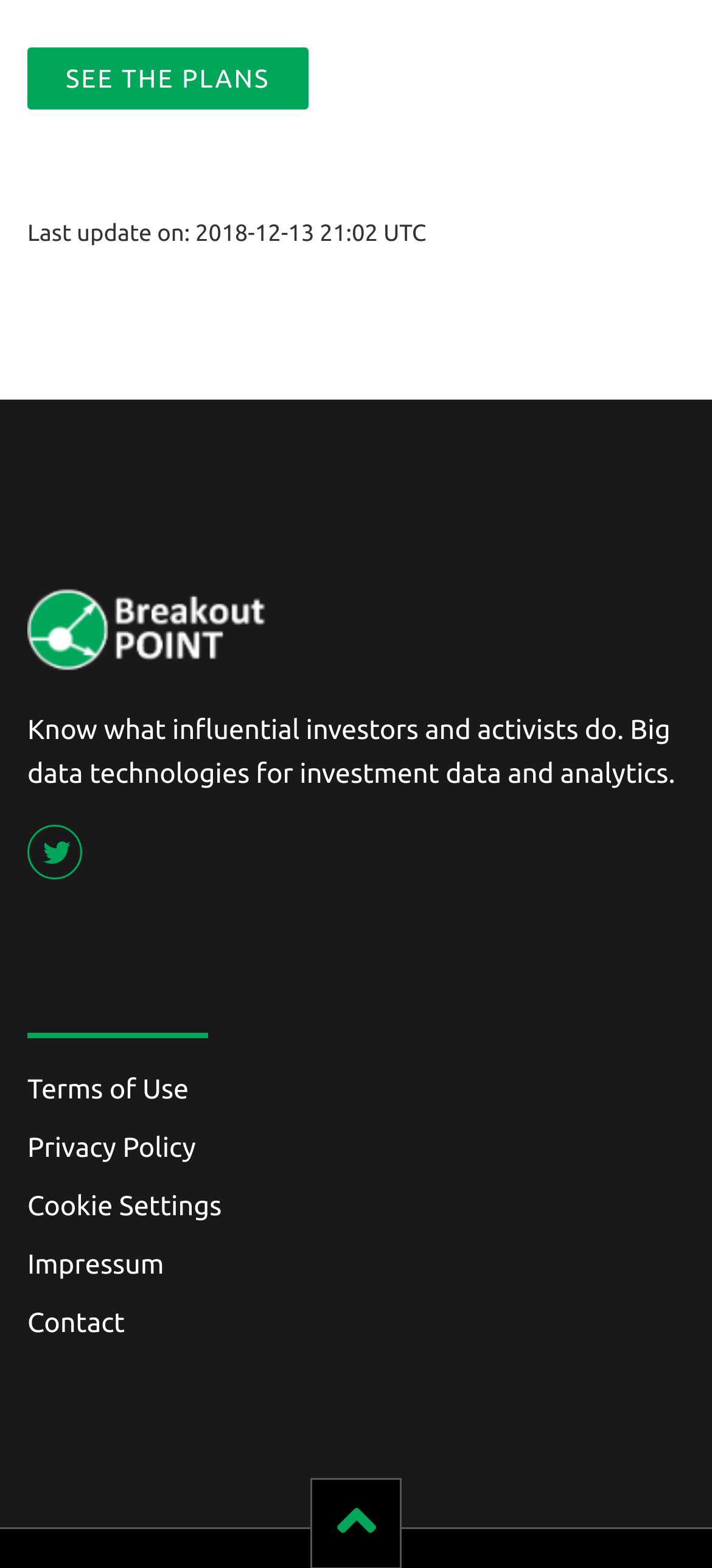Answer the question using only one word or a concise phrase: What is the name of the image on the webpage?

Breakout Point